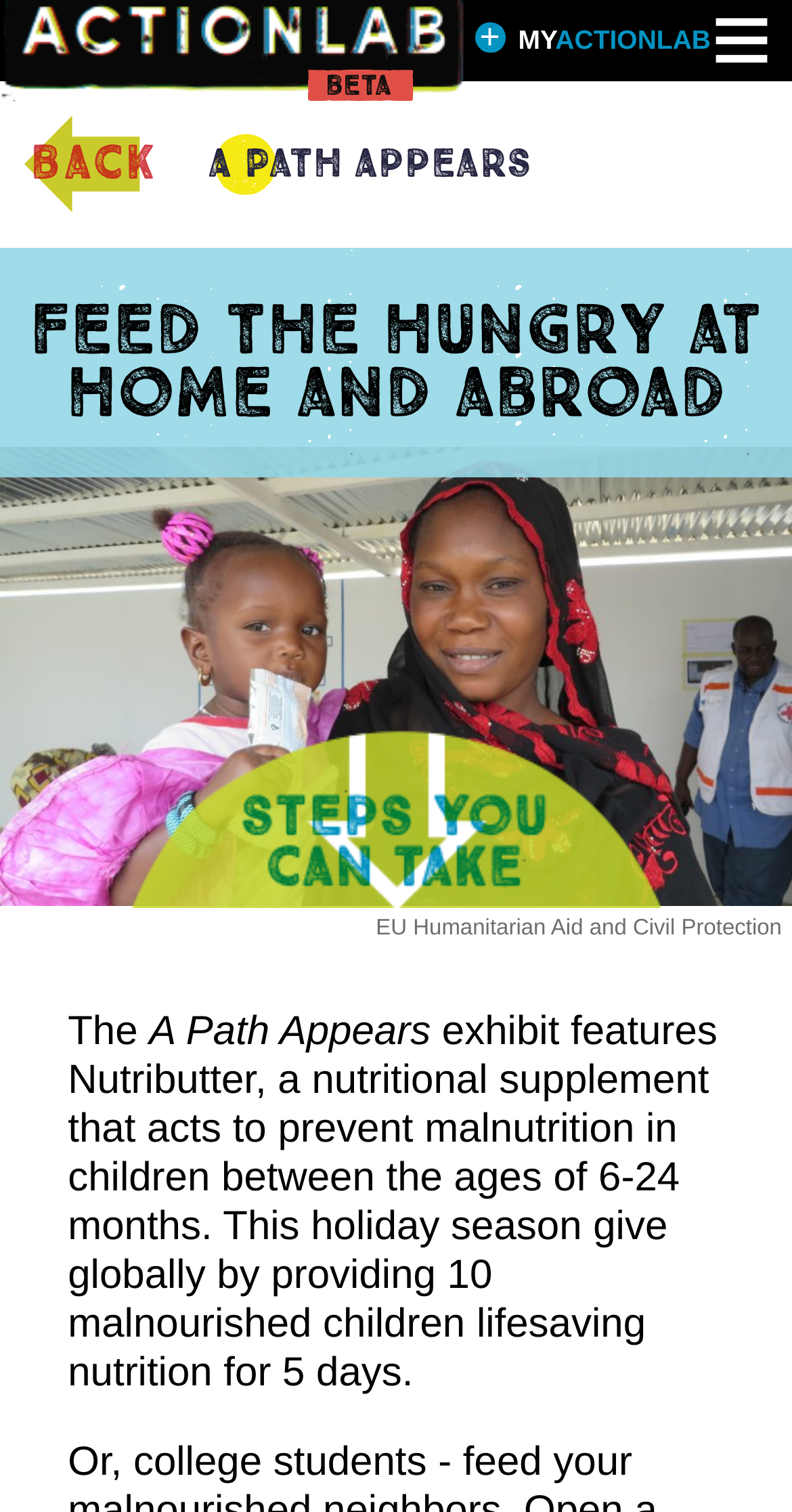Create a detailed description of the webpage's content and layout.

The webpage is about a charity organization, specifically highlighting the "A Path Appears" exhibit. At the top of the page, there is a link to "MYACTIONLAB" on the right side, and a "back" link on the left side. Below these links, the title "A Path Appears" is prominently displayed.

The main content of the page is divided into two sections. On the left side, there is a header section with a heading that reads "Feed the hungry at home and abroad". Below this heading, there is a static text element that mentions "EU Humanitarian Aid and Civil Protection". To the right of this text, there is an image with the caption "Step You Can Take".

On the right side of the page, there is a paragraph of text that describes the "A Path Appears" exhibit. The text explains that the exhibit features Nutributter, a nutritional supplement that prevents malnutrition in children between the ages of 6-24 months. It also mentions that this holiday season, one can give globally by providing lifesaving nutrition to 10 malnourished children for 5 days. This text is divided into three separate elements, but they are positioned closely together to form a single paragraph.